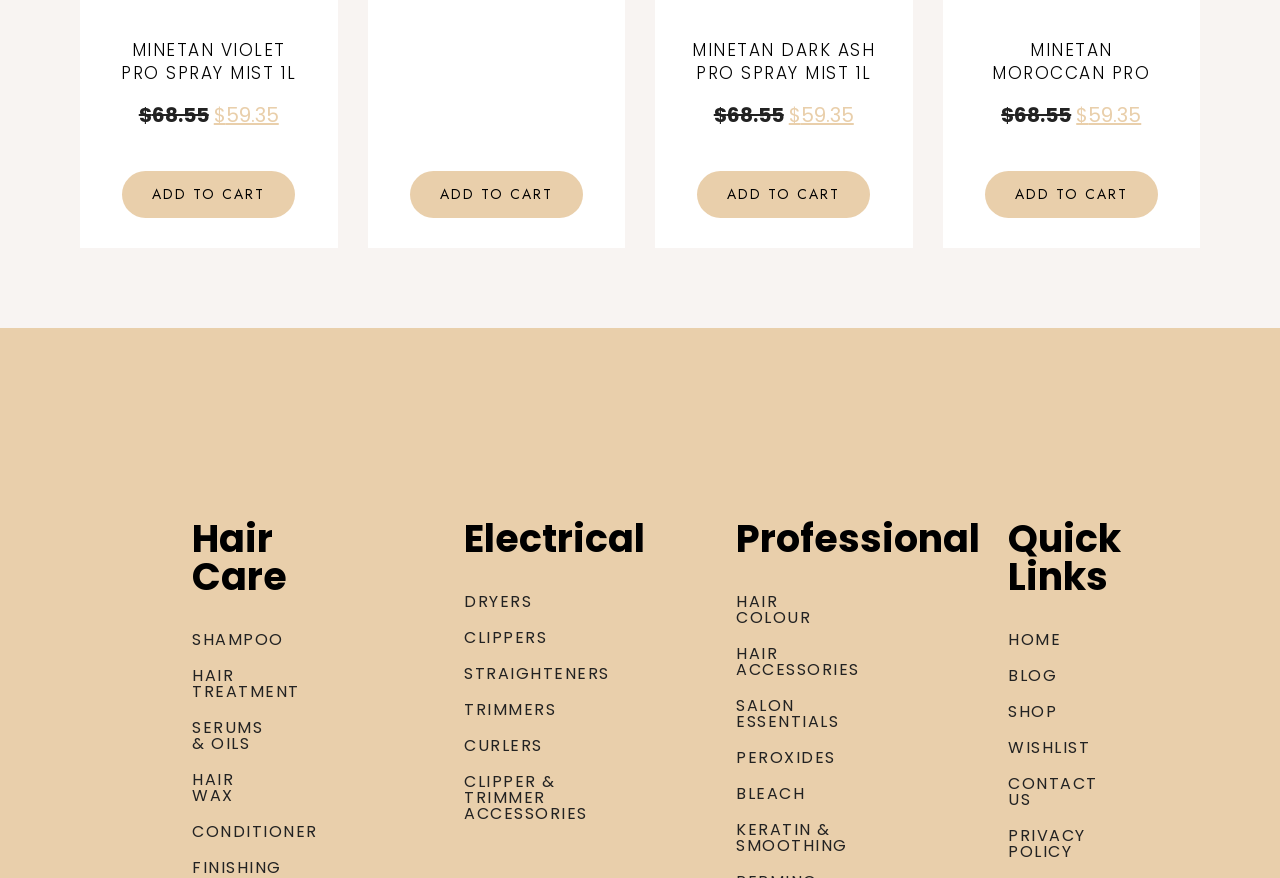Identify the bounding box coordinates of the section that should be clicked to achieve the task described: "Add Tan Easy All In One Spray Tan Booth Kit to cart".

[0.32, 0.195, 0.455, 0.248]